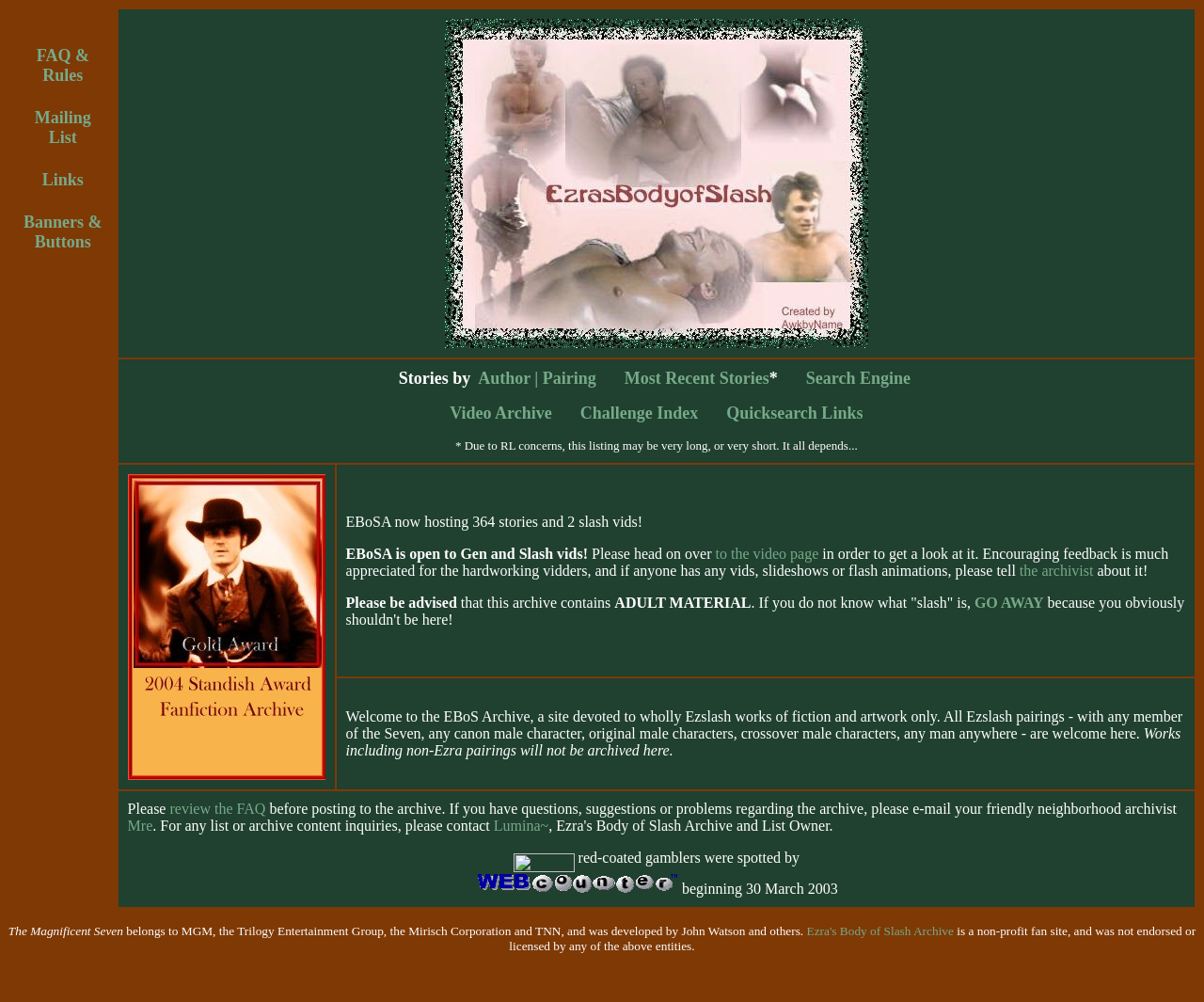What is the name of the archive?
Please interpret the details in the image and answer the question thoroughly.

The name of the archive can be found in the top-most element of the webpage, which is a table with a gridcell containing the text 'Ezra's Body of Slash Archive'.